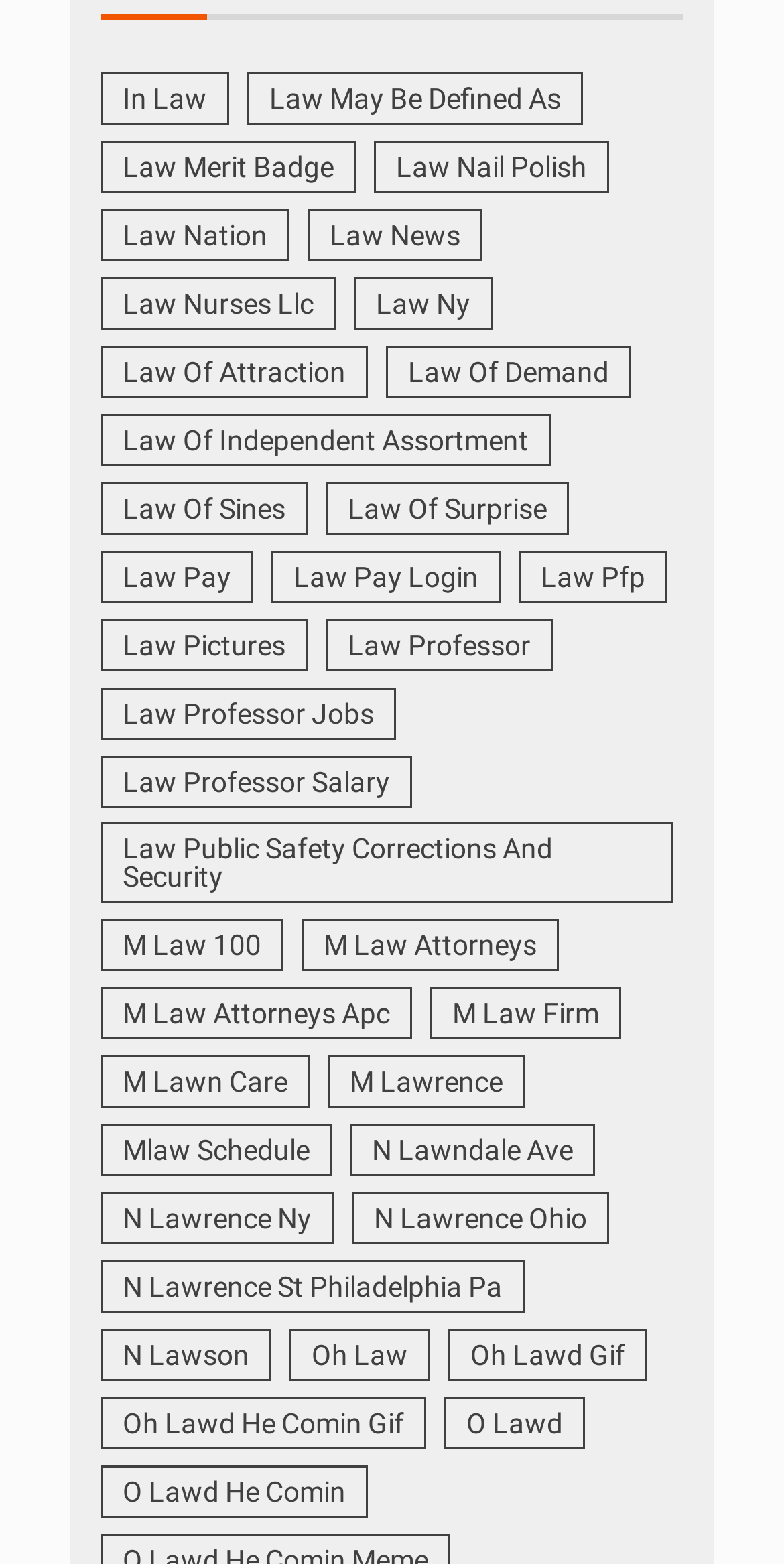Highlight the bounding box coordinates of the element you need to click to perform the following instruction: "Read about M Law 100."

[0.128, 0.587, 0.362, 0.621]